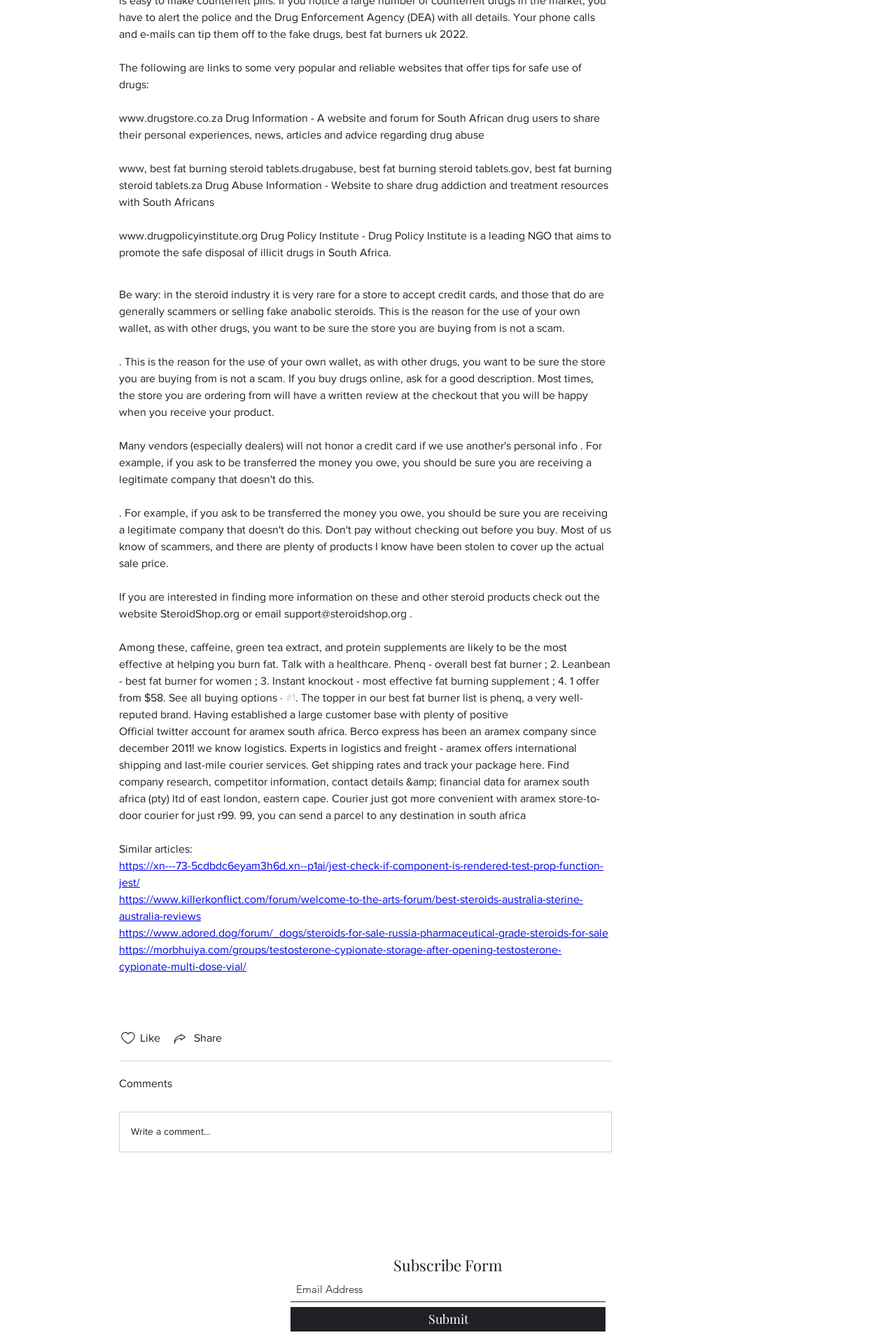Please identify the coordinates of the bounding box that should be clicked to fulfill this instruction: "Click the 'Share via link' button".

[0.191, 0.767, 0.248, 0.78]